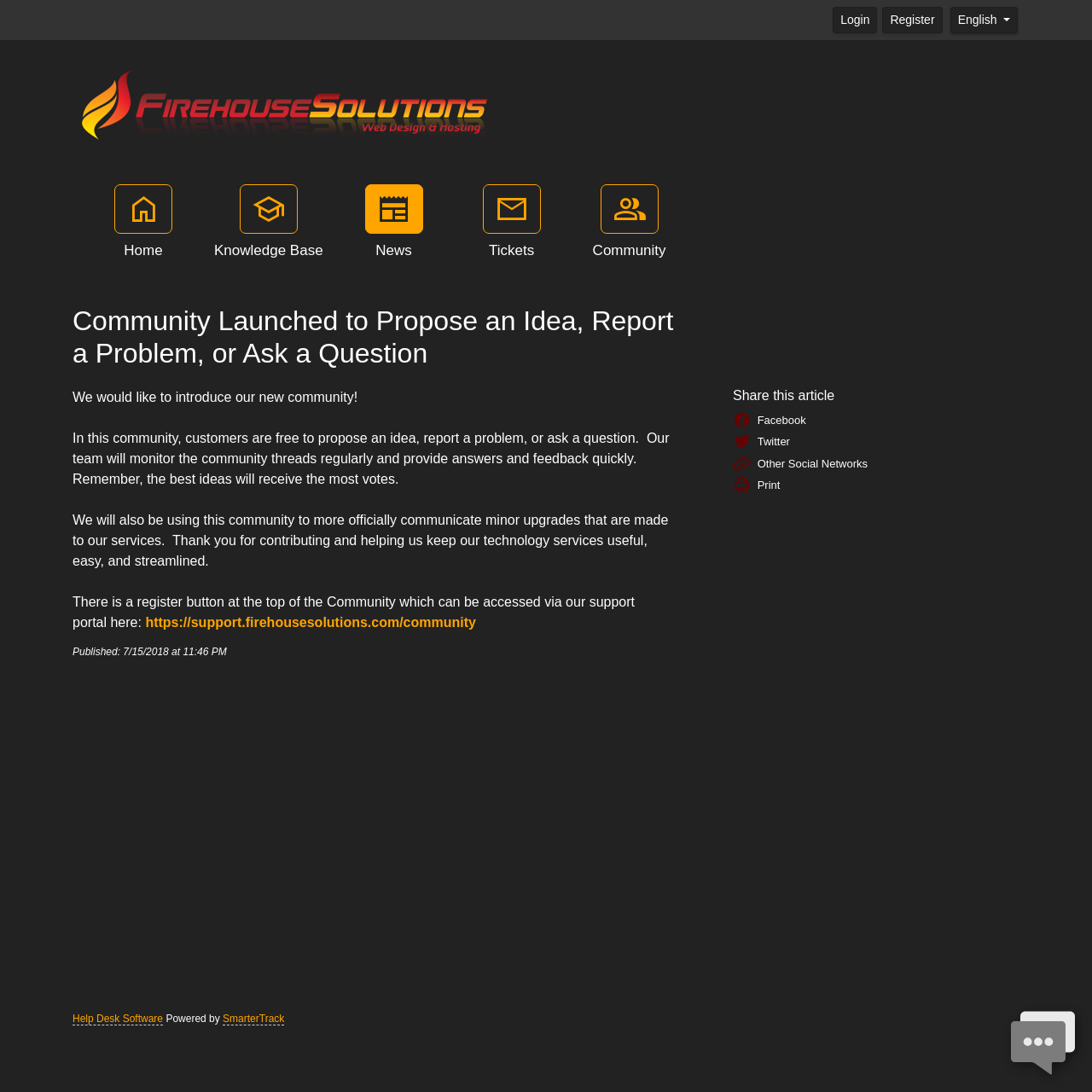What is the date of publication of this article?
Give a one-word or short-phrase answer derived from the screenshot.

7/15/2018 at 11:46 PM